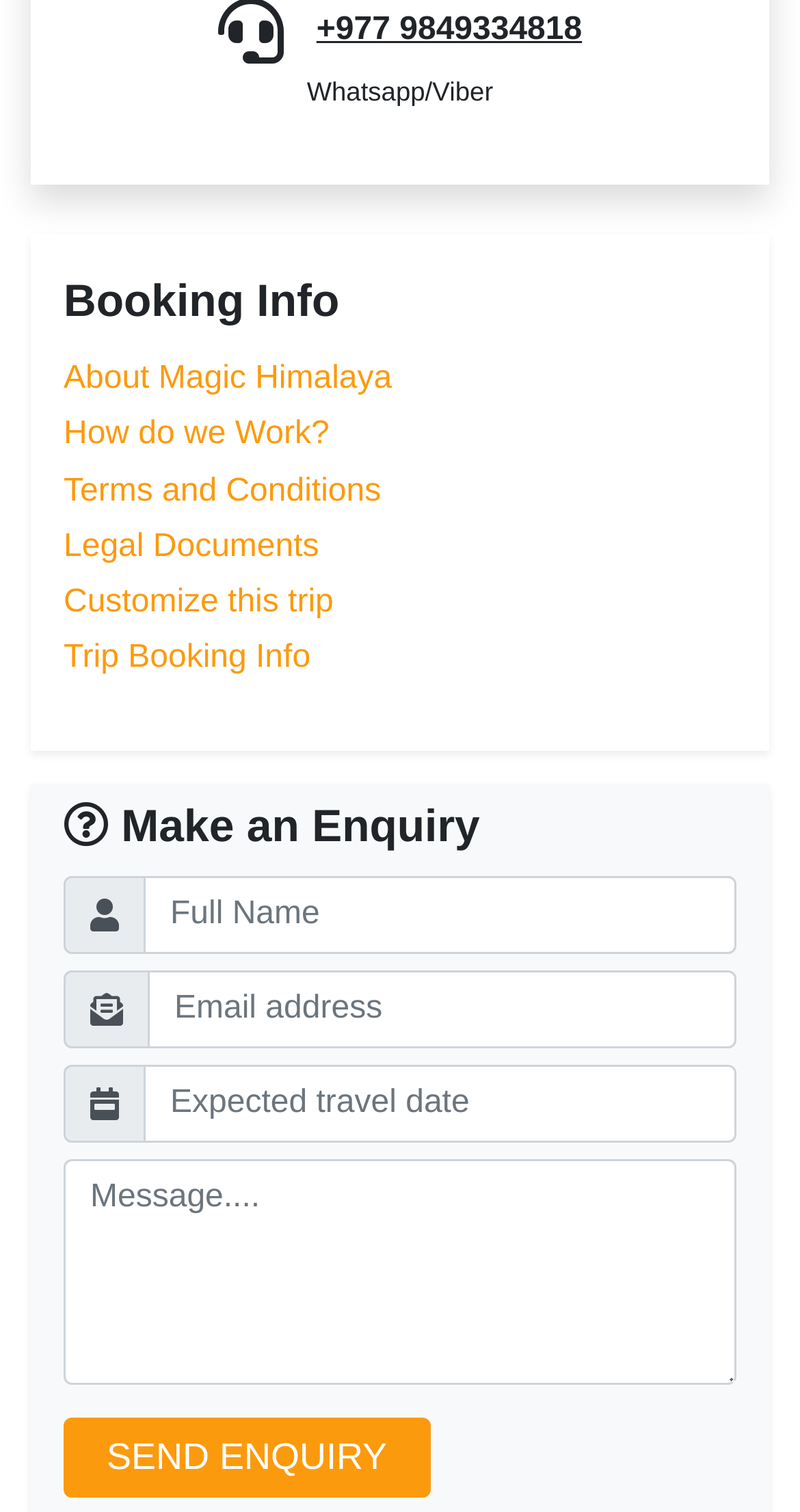What is the button text at the bottom of the form?
Using the image as a reference, give an elaborate response to the question.

The button at the bottom of the form has the text 'SEND ENQUIRY', which suggests that users need to click this button to submit their enquiry to the company after filling in the required fields.